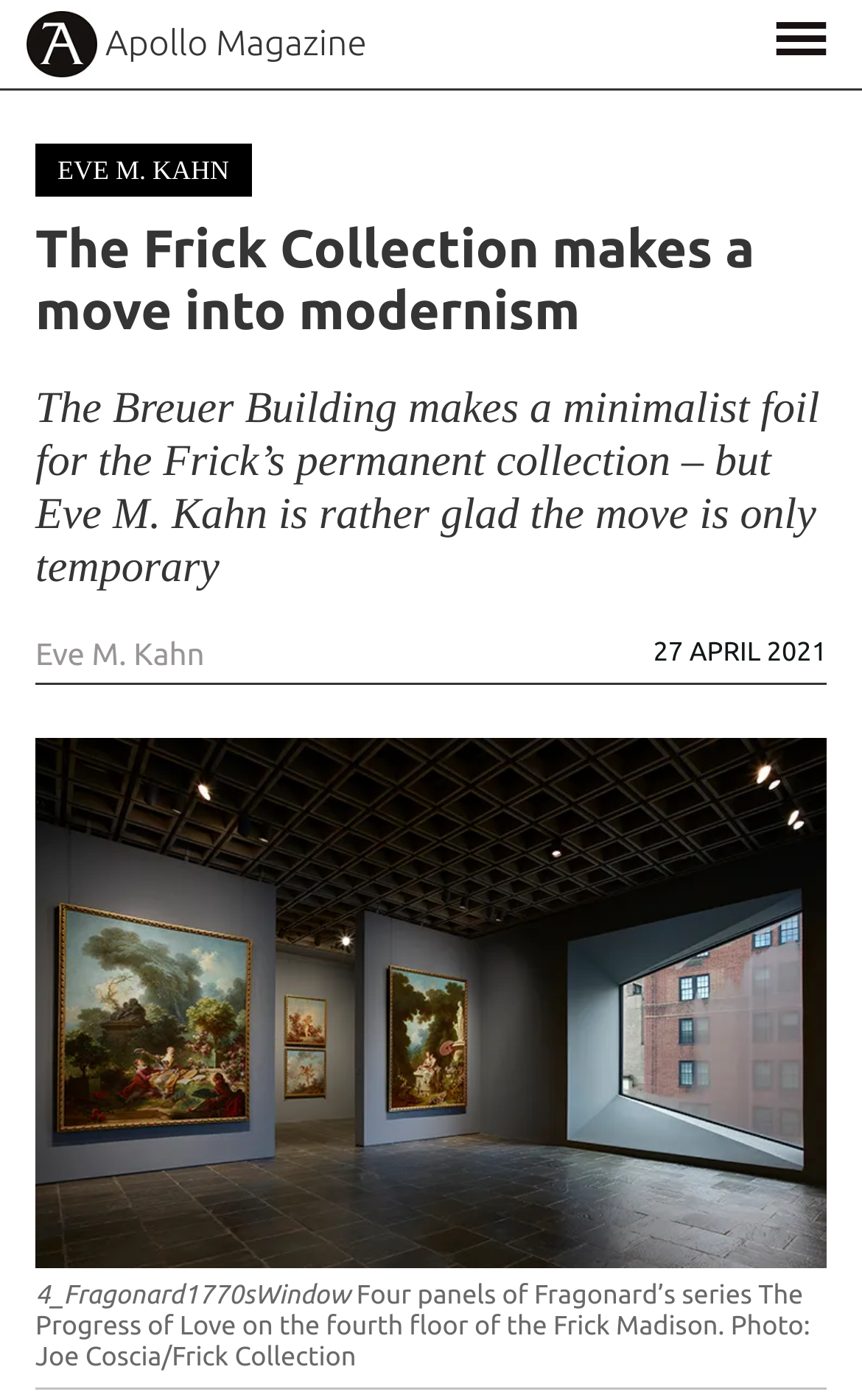Using the element description parent_node: Apollo Magazine, predict the bounding box coordinates for the UI element. Provide the coordinates in (top-left x, top-left y, bottom-right x, bottom-right y) format with values ranging from 0 to 1.

[0.031, 0.008, 0.113, 0.055]